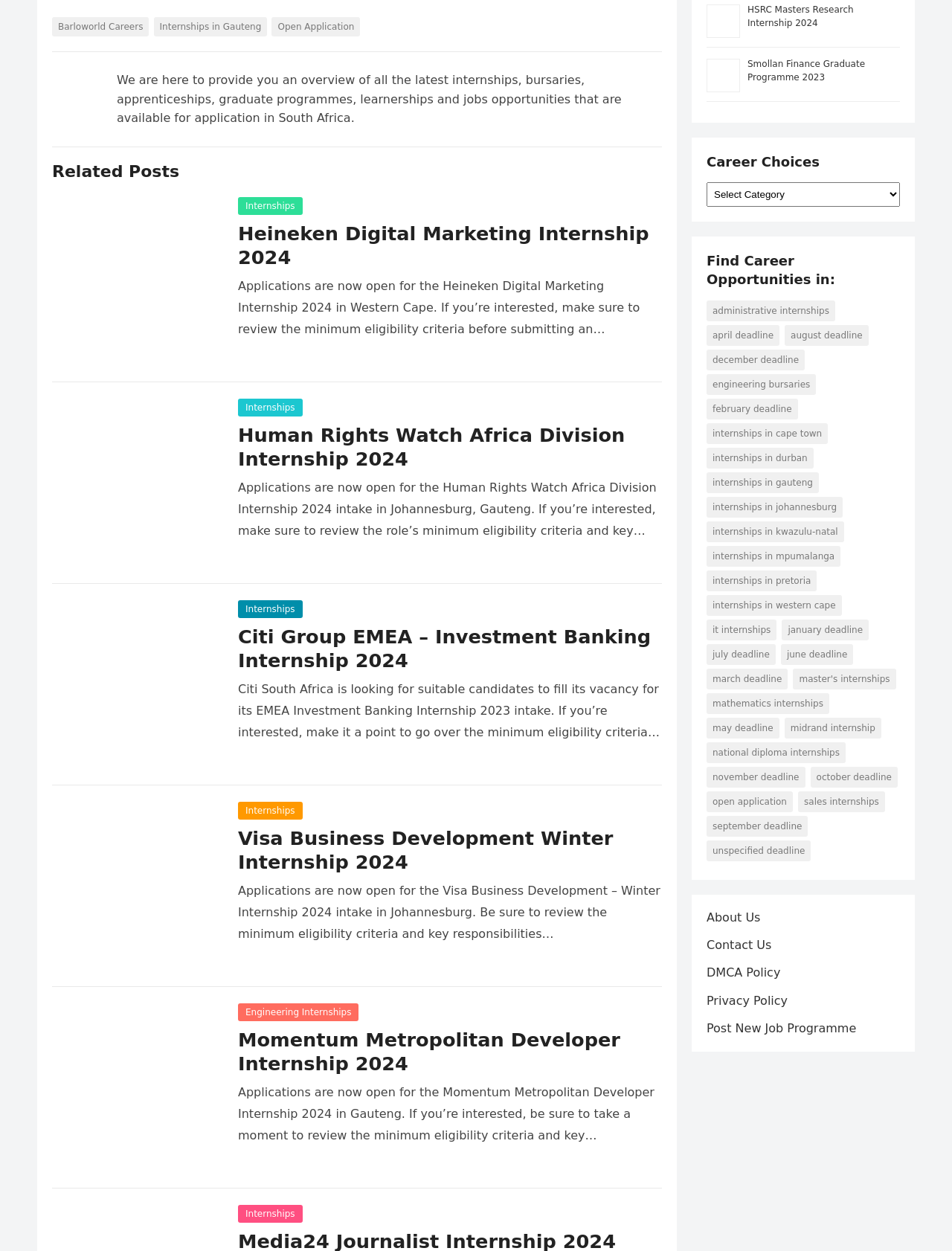Please identify the bounding box coordinates of the area that needs to be clicked to fulfill the following instruction: "Click on the 'HSRC Masters Research Internship 2024' image."

[0.742, 0.004, 0.777, 0.03]